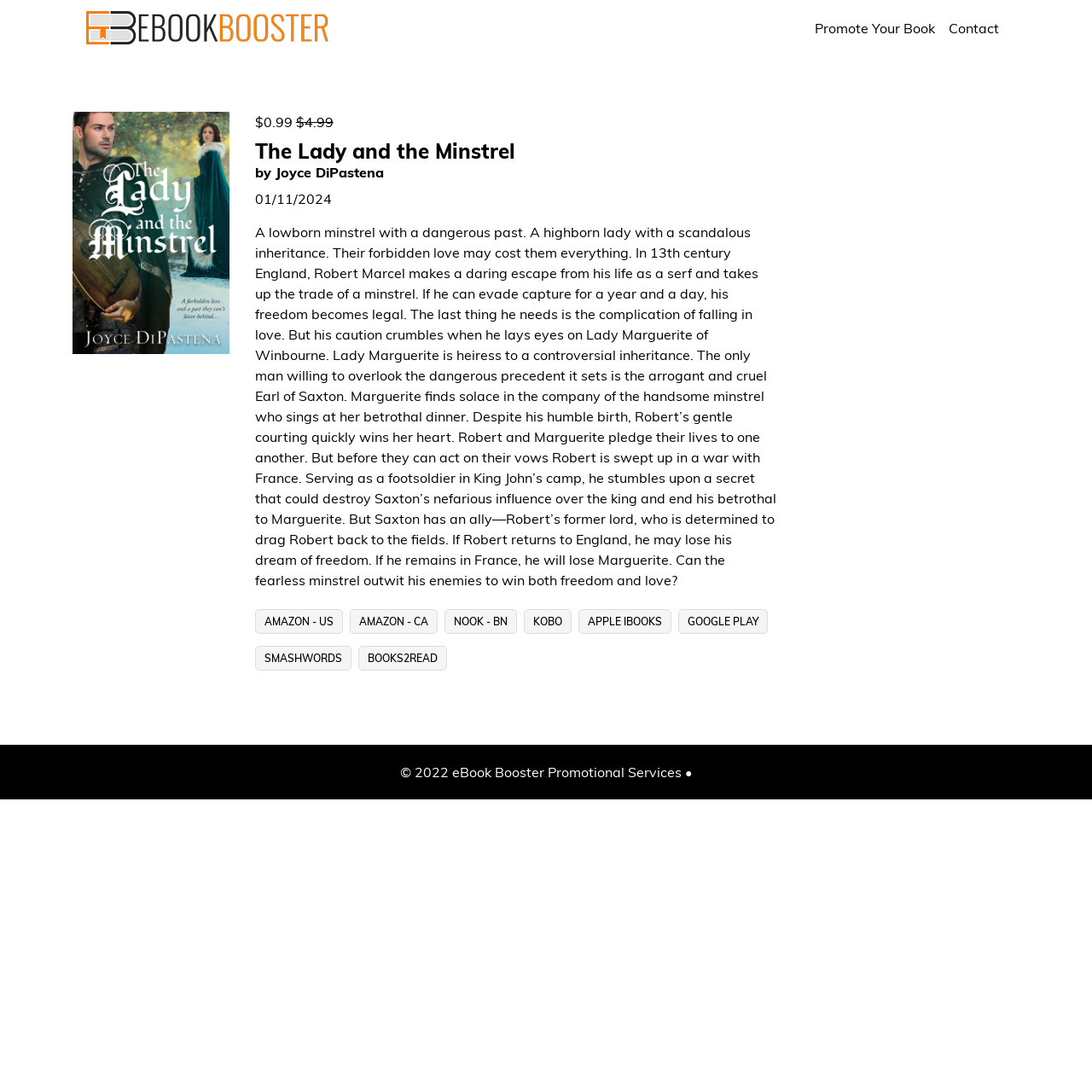Provide the bounding box coordinates for the UI element that is described by this text: "The Lady and the Minstrel". The coordinates should be in the form of four float numbers between 0 and 1: [left, top, right, bottom].

[0.233, 0.127, 0.472, 0.15]